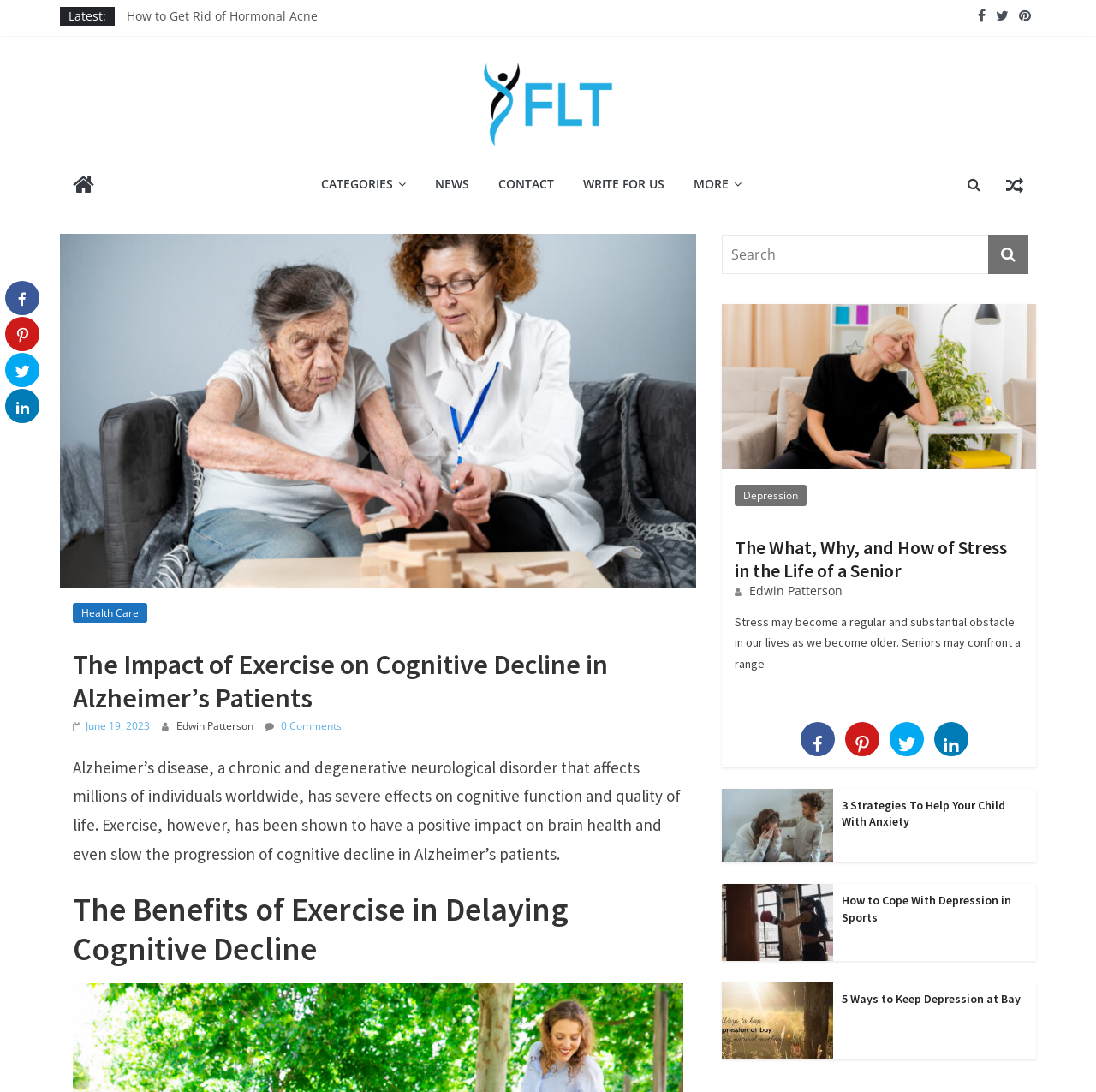What is the topic of the article?
Look at the image and respond to the question as thoroughly as possible.

I determined the topic of the article by reading the article title 'The Impact of Exercise on Cognitive Decline in Alzheimer’s Patients' and the article content, which discusses the relationship between exercise and Alzheimer's disease.